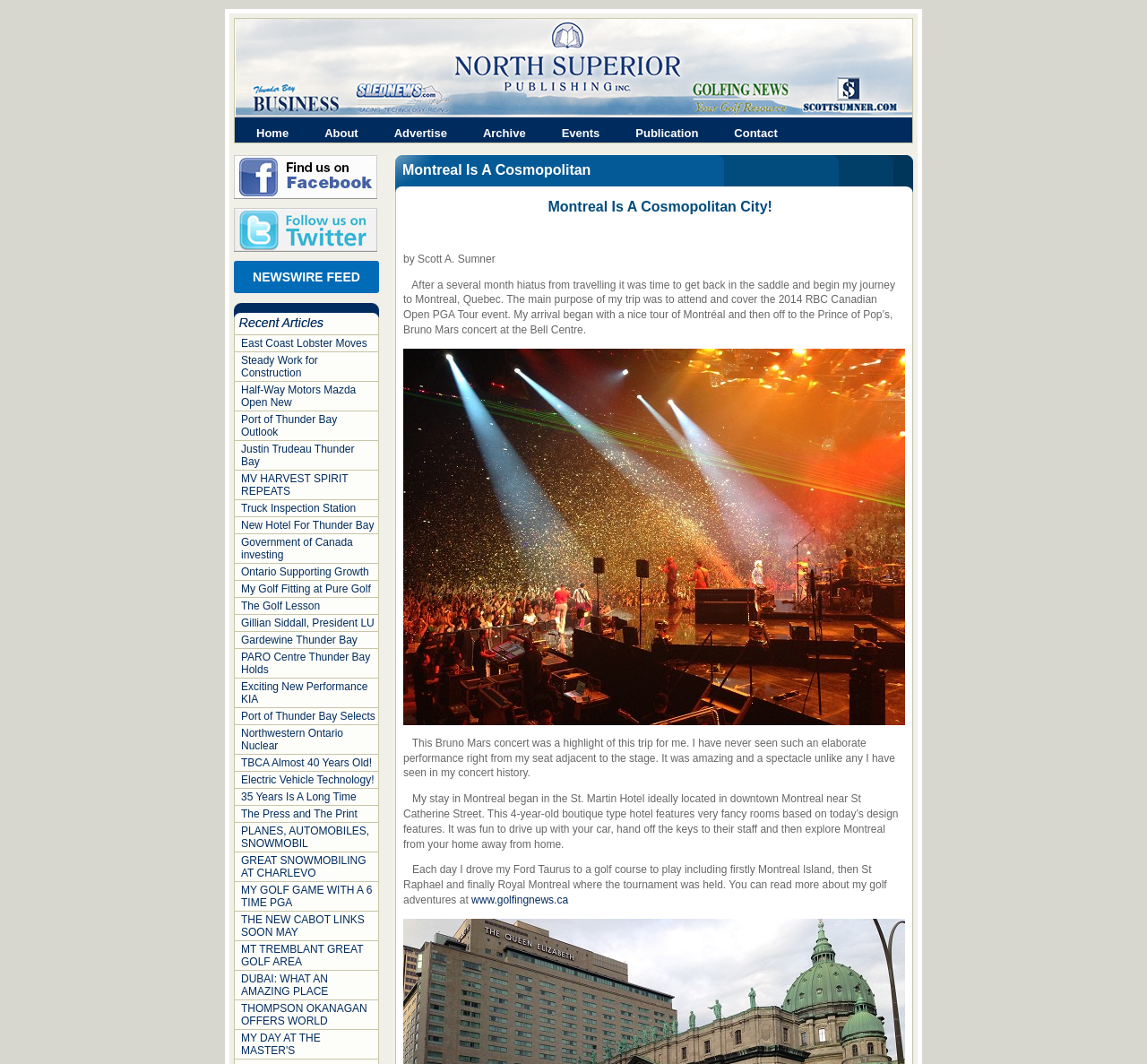Identify the bounding box coordinates of the specific part of the webpage to click to complete this instruction: "Read the article about East Coast Lobster Moves".

[0.207, 0.317, 0.327, 0.329]